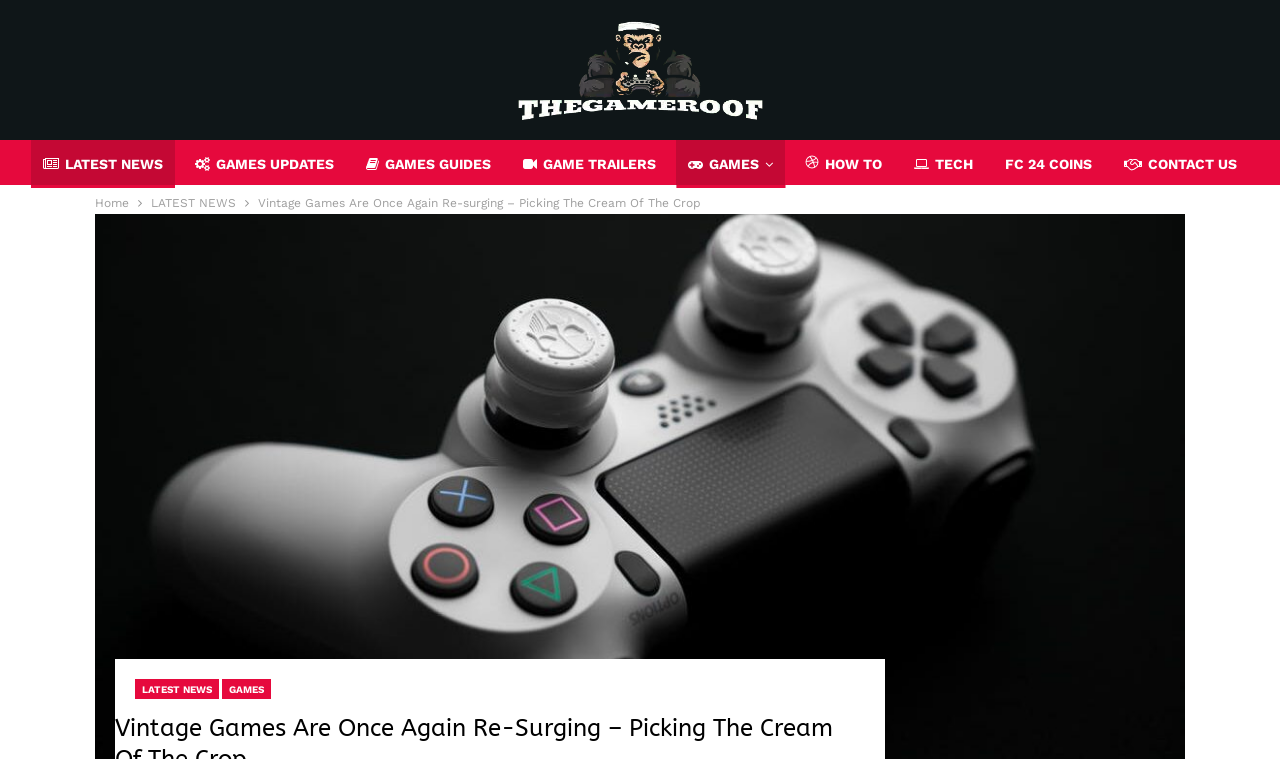Describe all the visual and textual components of the webpage comprehensively.

The webpage is about vintage games and appears to be a blog or news site. At the top, there is a logo and a navigation menu with the title "THEGAMEROOF - Games Guides, Updates & News". Below the logo, there are six main navigation links: "LATEST NEWS", "GAMES UPDATES", "GAMES GUIDES", "GAME TRAILERS", "GAMES ", and "HOW TO". These links are positioned horizontally across the top of the page.

Further down, there is a breadcrumbs navigation section with three links: "Home", "LATEST NEWS", and the current page title "Vintage Games Are Once Again Re-surging – Picking The Cream Of The Crop". The current page title is also displayed as a heading above the breadcrumbs section.

The main content of the page is not explicitly described in the accessibility tree, but based on the meta description, it appears to be an article about the resurgence of retro gaming. There are no images described in the accessibility tree apart from the logo image. There are several links scattered throughout the page, but their exact content is not described.